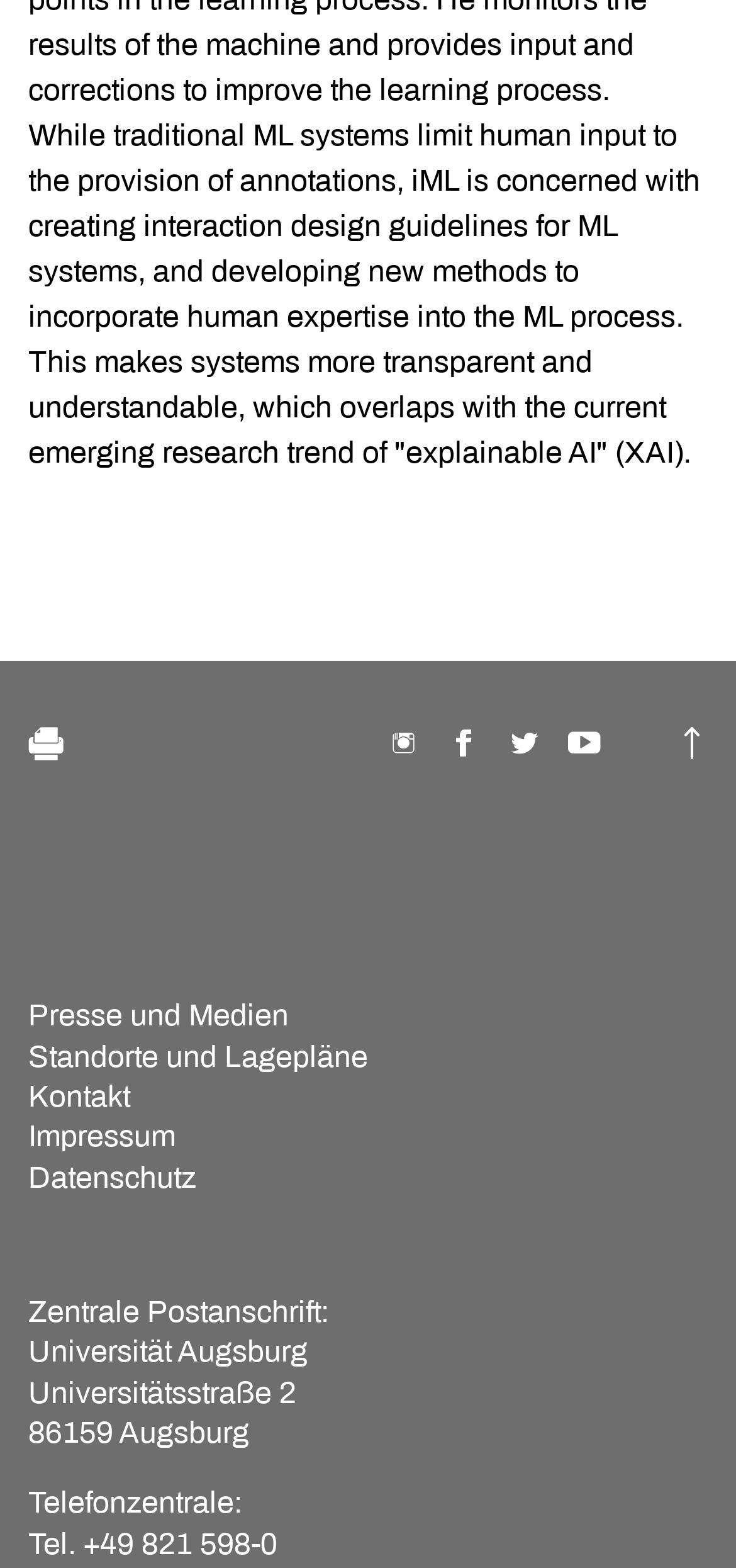Please examine the image and answer the question with a detailed explanation:
What is the phone number of the university's telephone center?

The phone number of the university's telephone center is mentioned in the static text element at the bottom of the webpage, which is preceded by the label 'Telefonzentrale:'.